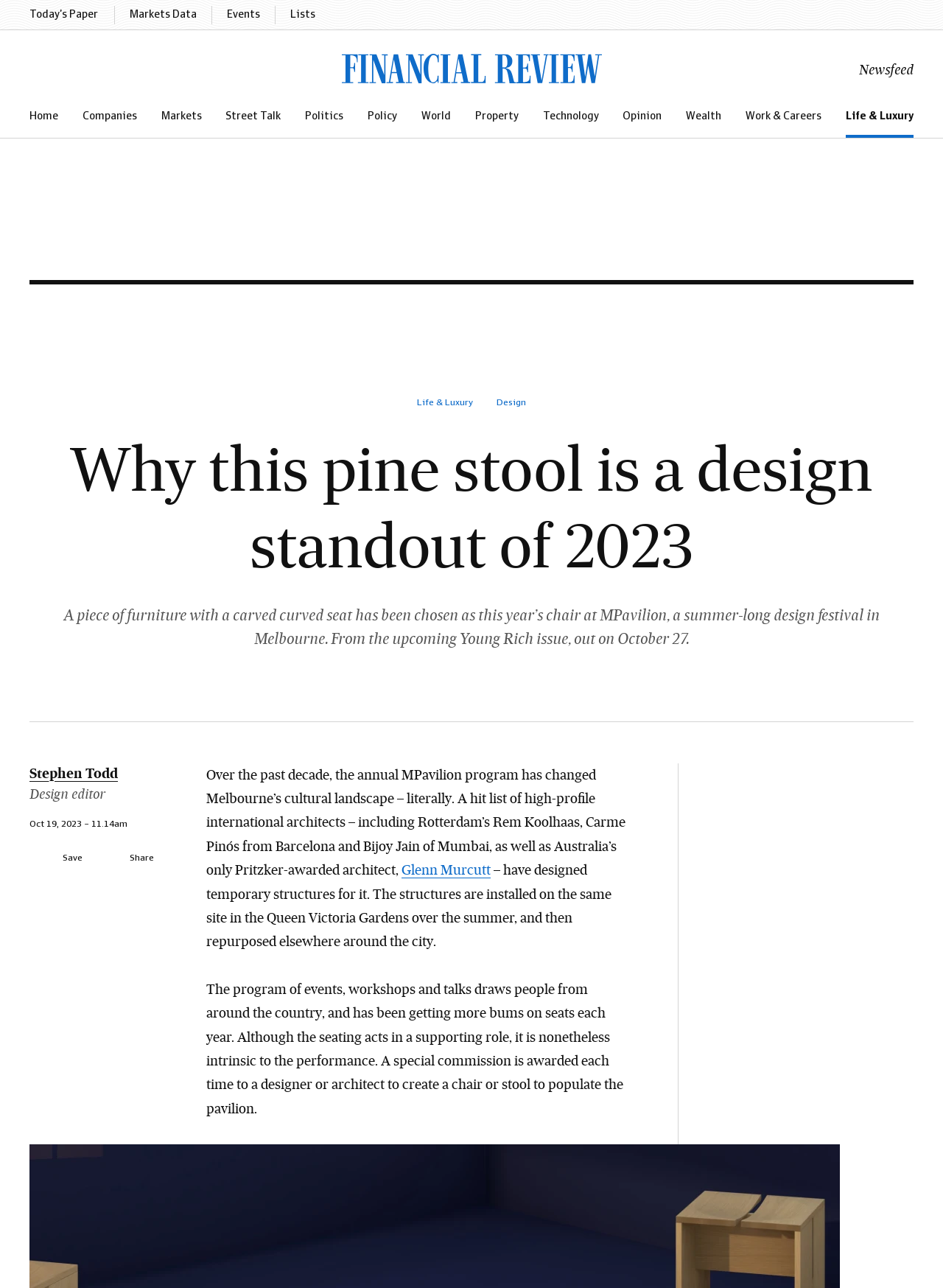What is the date of the article?
Please answer the question with as much detail and depth as you can.

The article displays the date 'Oct 19, 2023 – 11.14am' at the top of the page, which indicates the date the article was published.